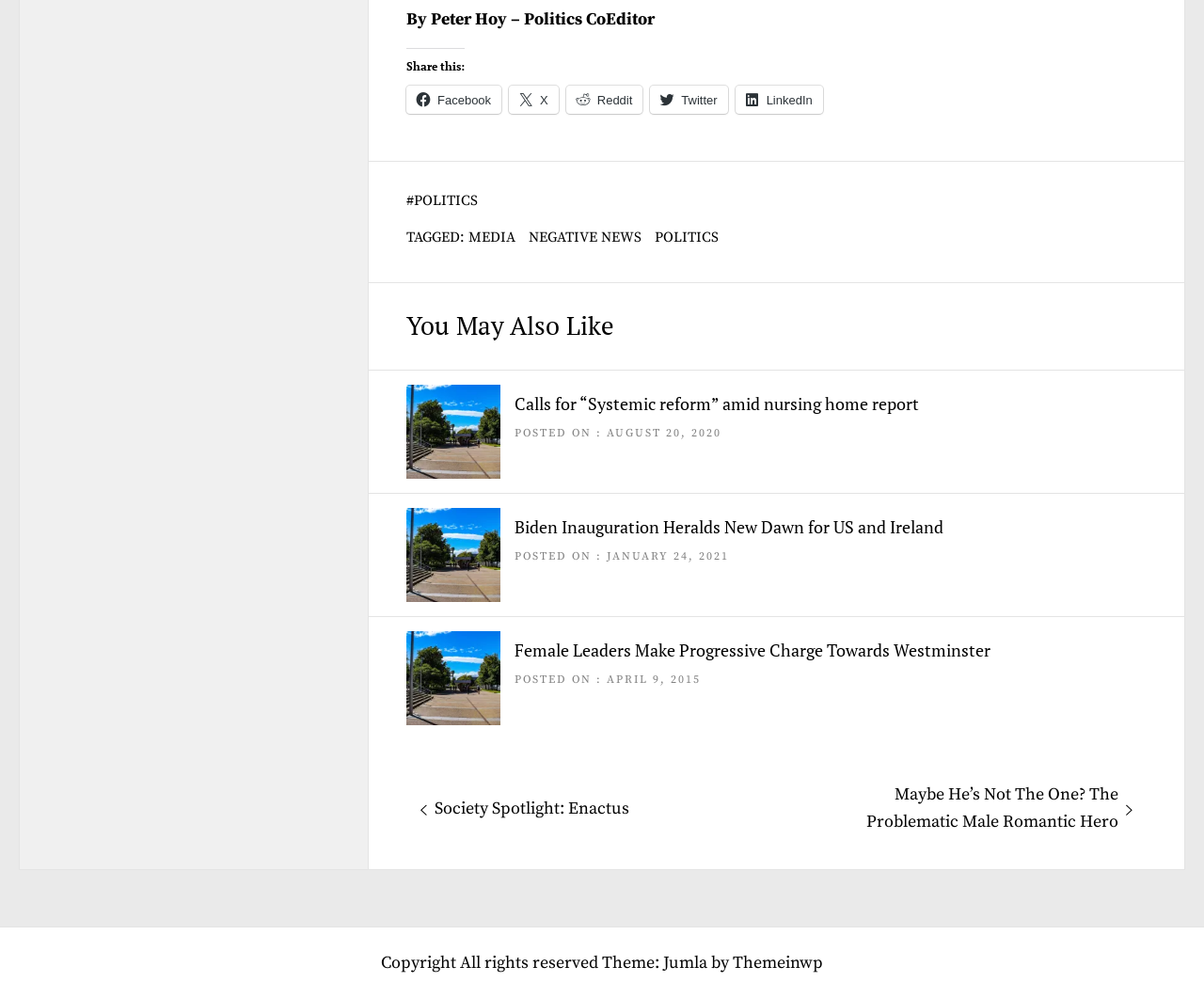Can you specify the bounding box coordinates for the region that should be clicked to fulfill this instruction: "Share on Facebook".

[0.338, 0.085, 0.416, 0.114]